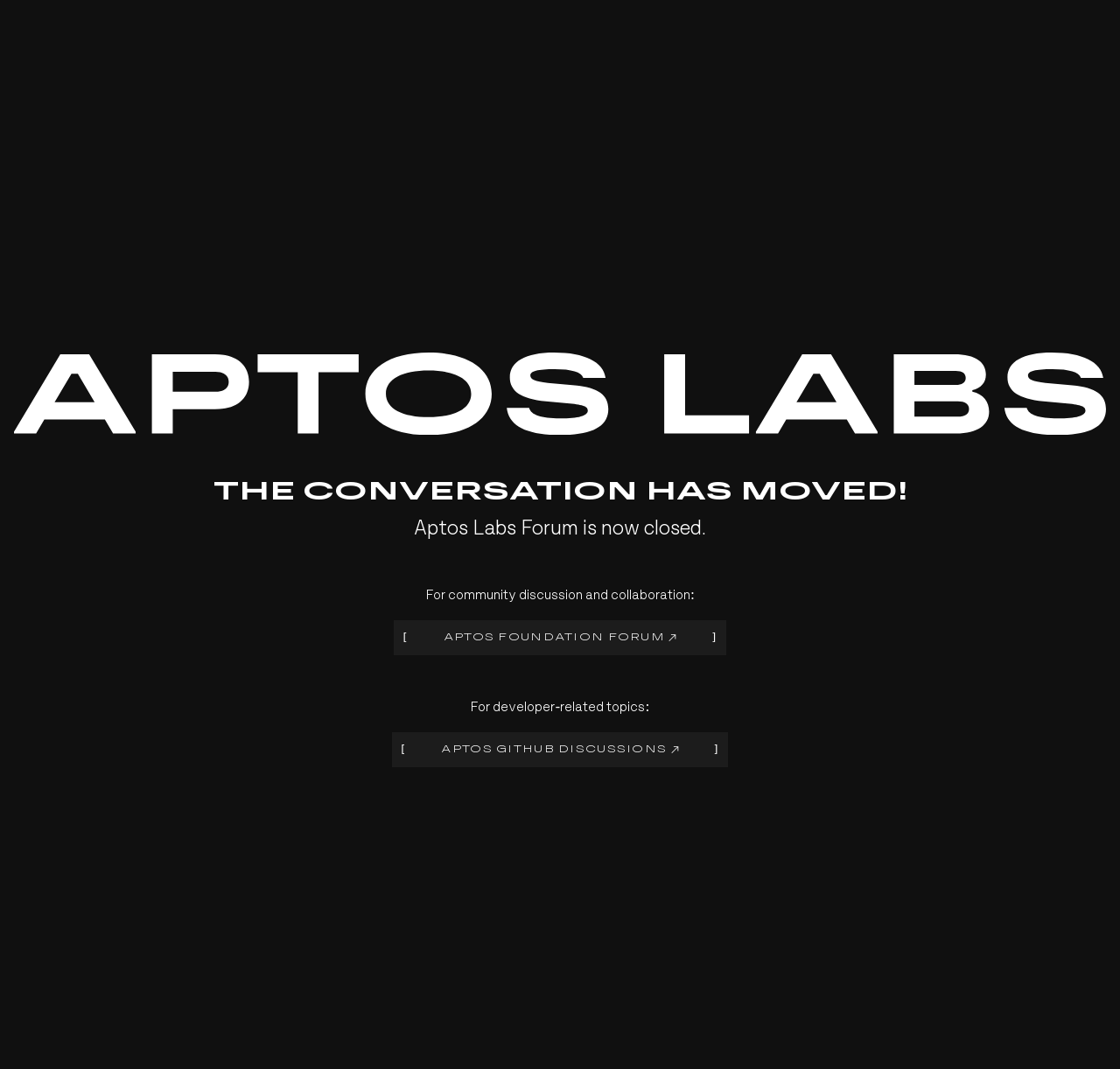Where has the conversation moved to?
Ensure your answer is thorough and detailed.

The webpage provides a link to 'APTOS FOUNDATION FORUM' with the text 'THE CONVERSATION HAS MOVED!' above it, suggesting that the conversation has been relocated to this new forum.